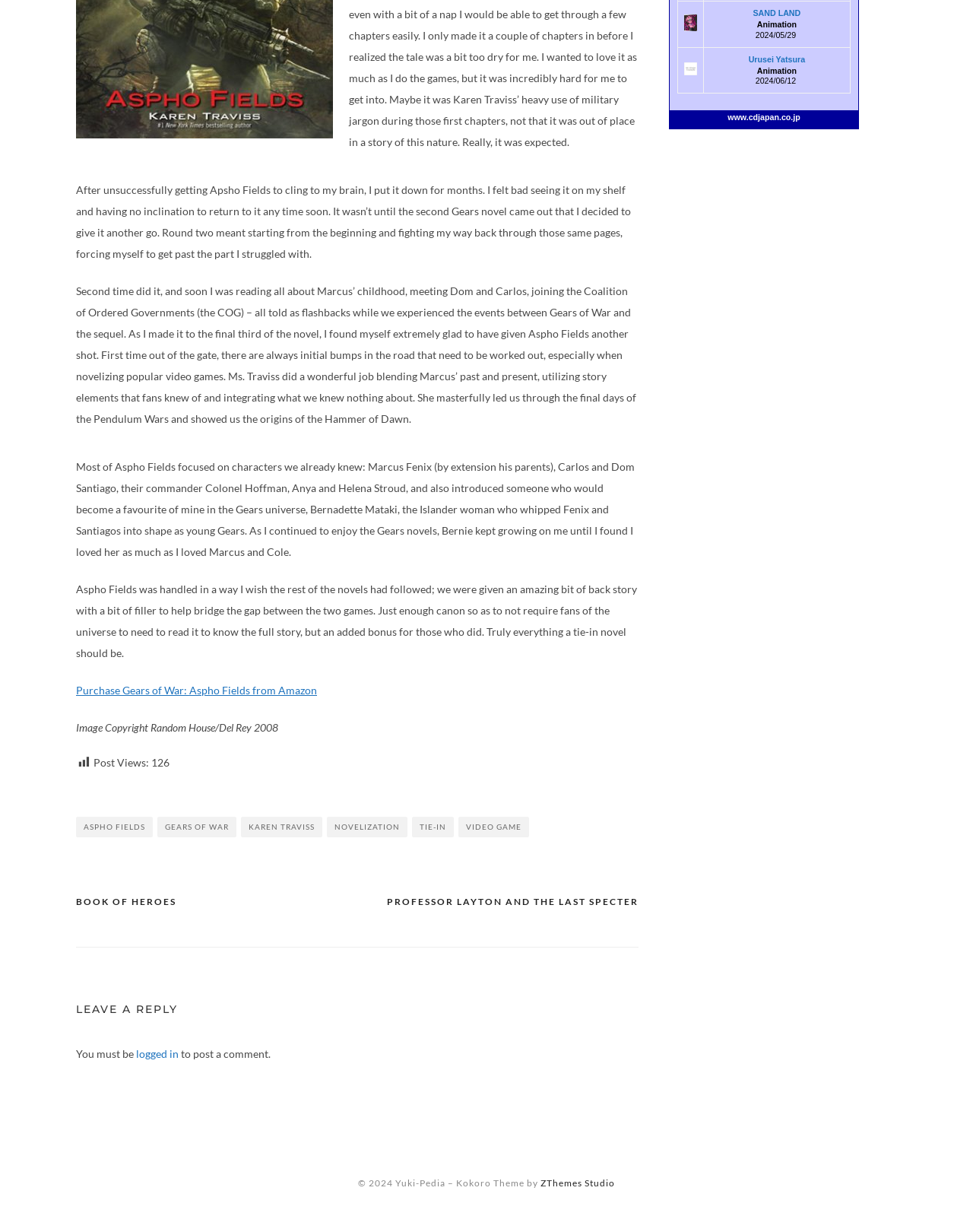Determine the coordinates of the bounding box that should be clicked to complete the instruction: "Click the link to view the website www.cdjapan.co.jp". The coordinates should be represented by four float numbers between 0 and 1: [left, top, right, bottom].

[0.748, 0.091, 0.822, 0.099]